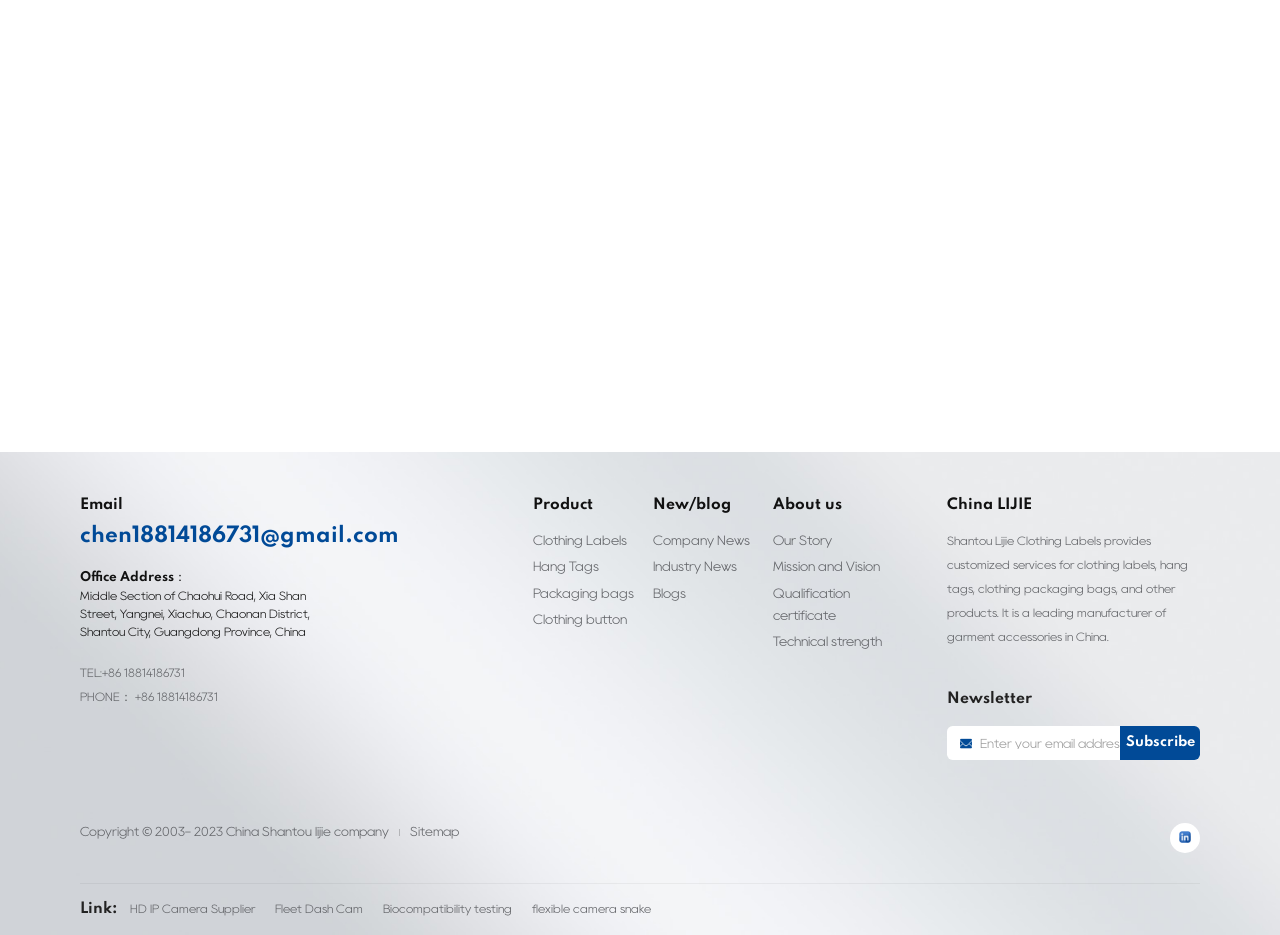Please specify the bounding box coordinates of the clickable region to carry out the following instruction: "Click on the 'Product' link". The coordinates should be four float numbers between 0 and 1, in the format [left, top, right, bottom].

[0.417, 0.53, 0.505, 0.553]